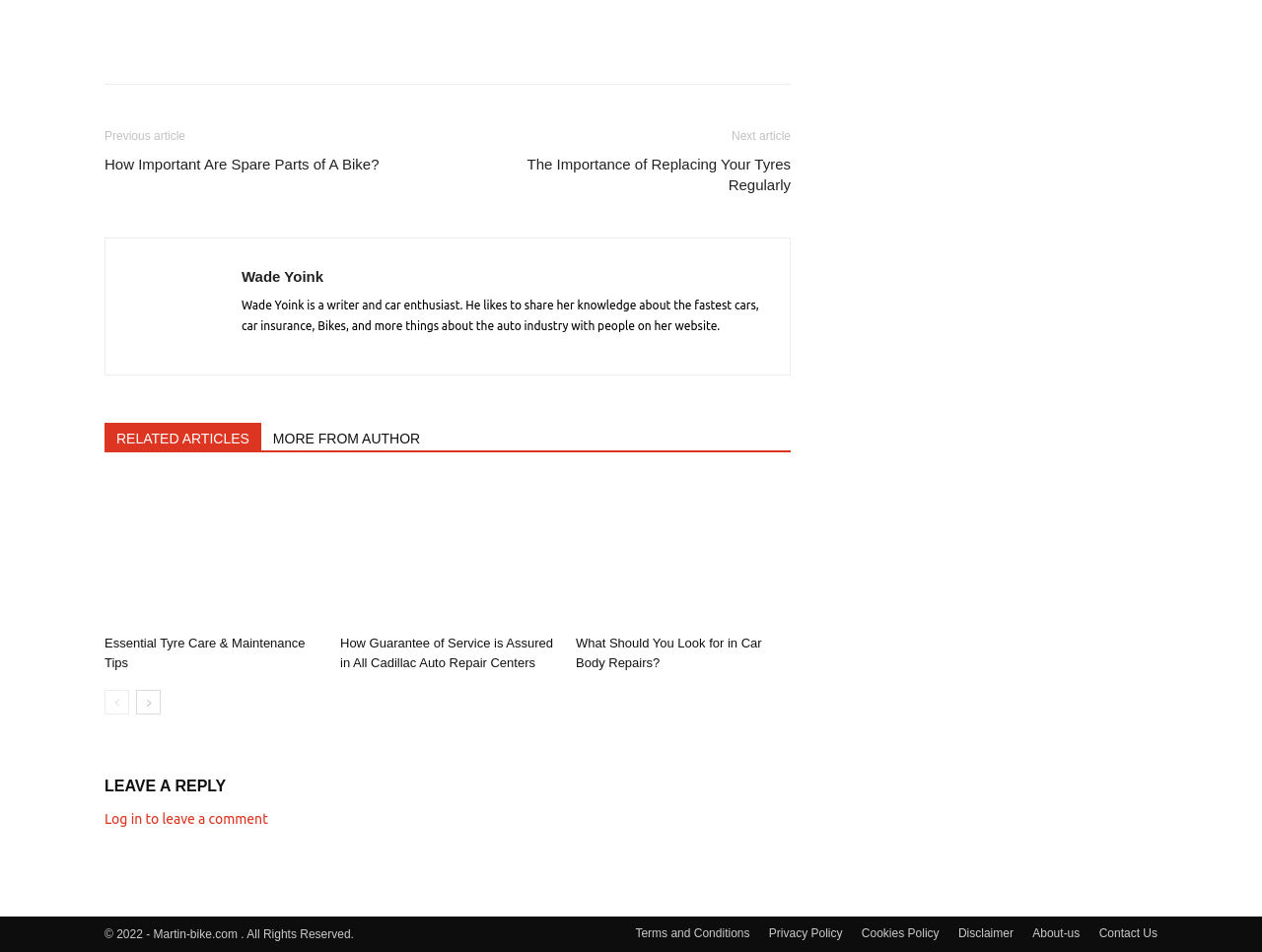Please provide a brief answer to the following inquiry using a single word or phrase:
How many images are there in the webpage?

4